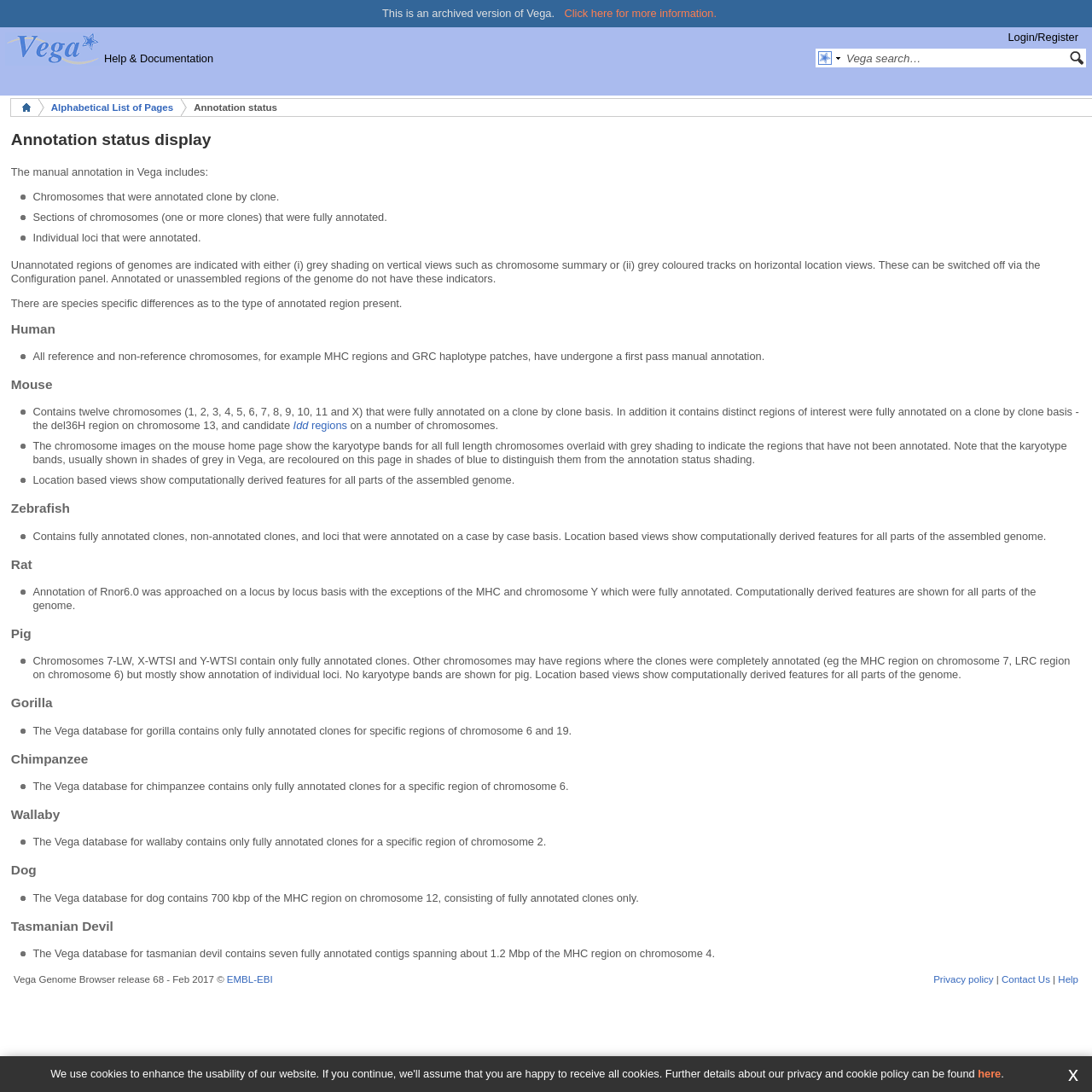What is shown on location based views for mouse?
Utilize the information in the image to give a detailed answer to the question.

The webpage explains that 'Location based views show computationally derived features for all parts of the assembled genome' under the 'Mouse' section.